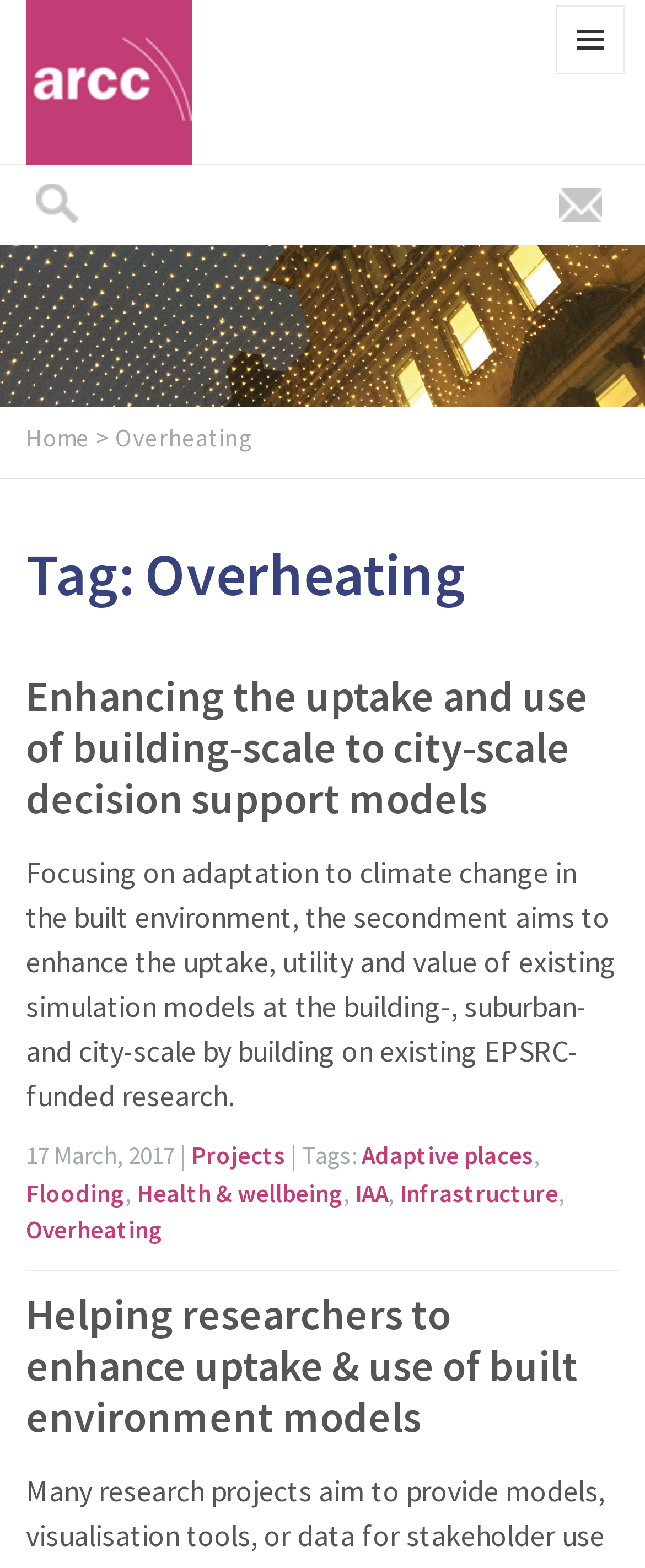Highlight the bounding box coordinates of the element you need to click to perform the following instruction: "Go to the Home page."

[0.04, 0.269, 0.14, 0.289]